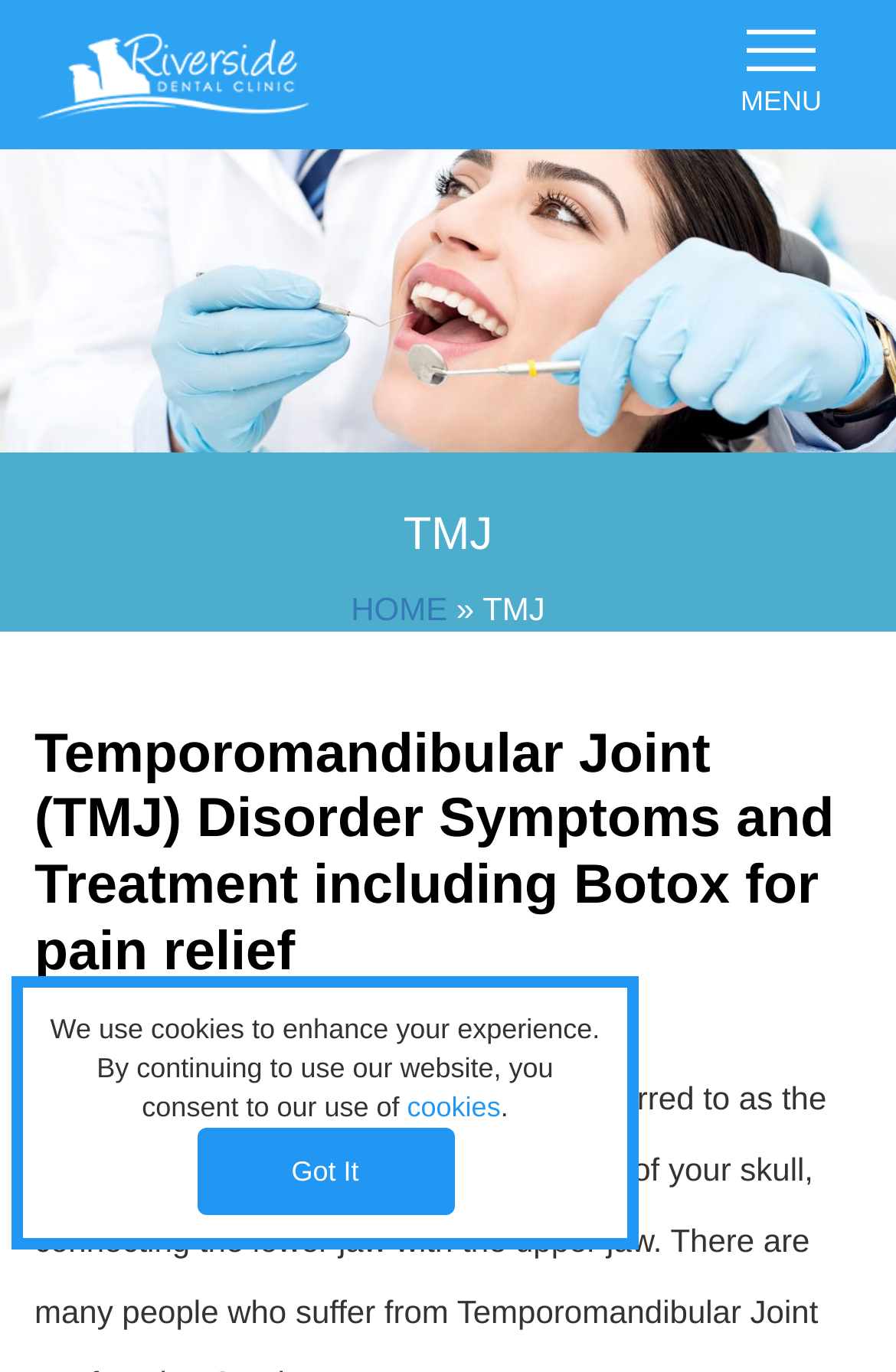Give a short answer to this question using one word or a phrase:
What services are offered under 'Restorations'?

Composite Fillings, Dental Crowns, Dental Implants, Dentures, Dental bridges